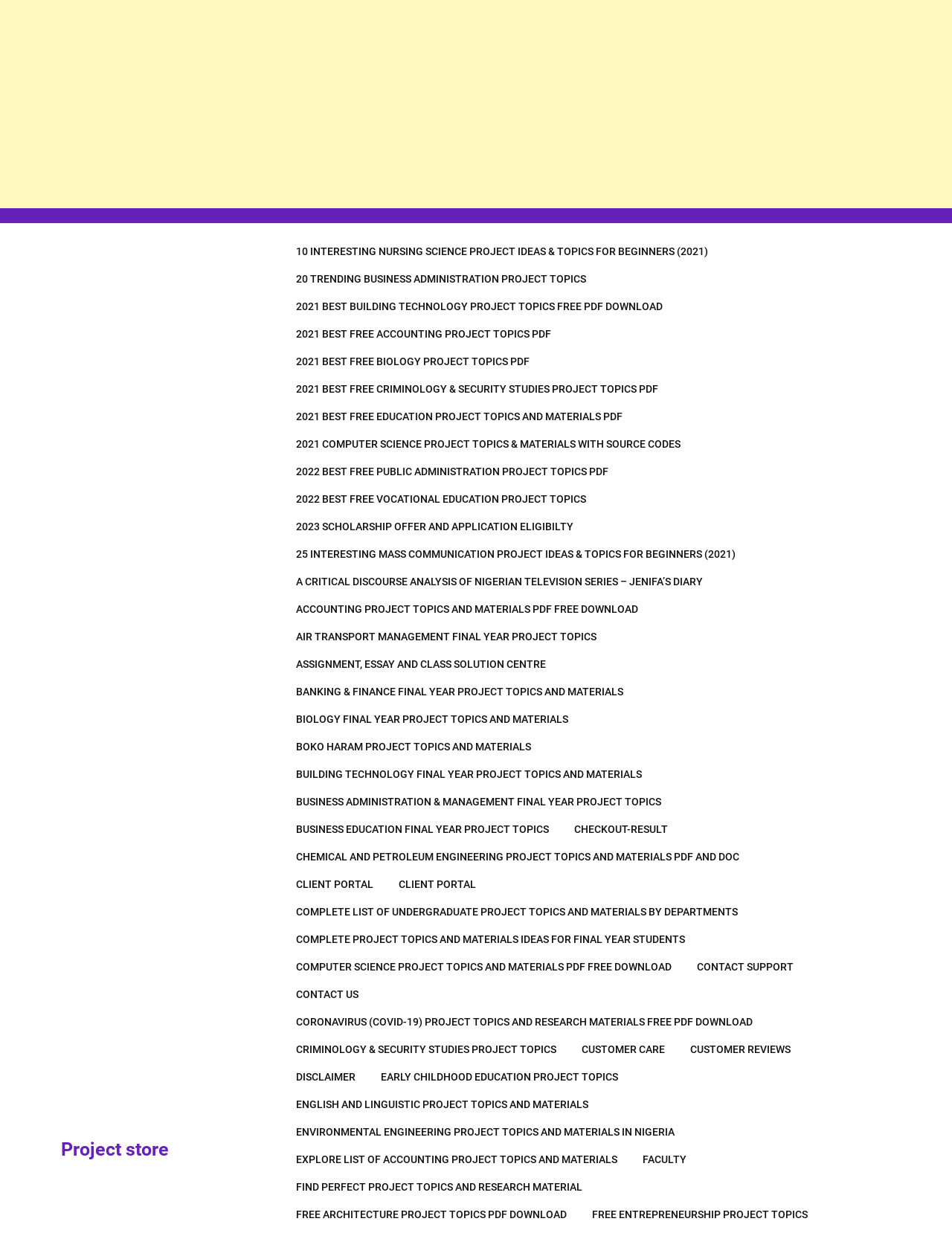Determine the coordinates of the bounding box that should be clicked to complete the instruction: "Explore 'COMPLETE LIST OF UNDERGRADUATE PROJECT TOPICS AND MATERIALS BY DEPARTMENTS'". The coordinates should be represented by four float numbers between 0 and 1: [left, top, right, bottom].

[0.299, 0.729, 0.787, 0.751]